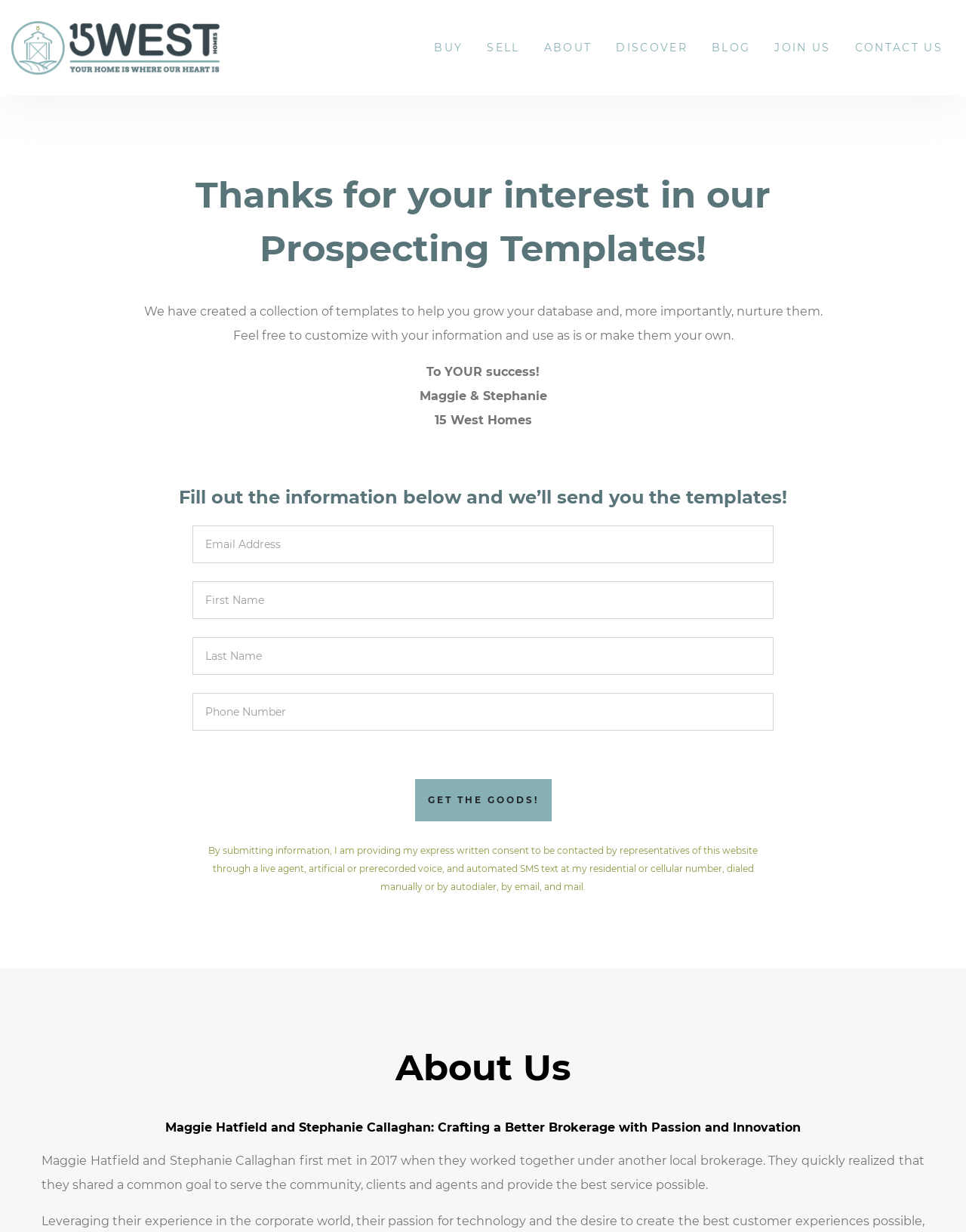Determine the coordinates of the bounding box that should be clicked to complete the instruction: "Fill in the required textbox". The coordinates should be represented by four float numbers between 0 and 1: [left, top, right, bottom].

[0.199, 0.427, 0.801, 0.457]